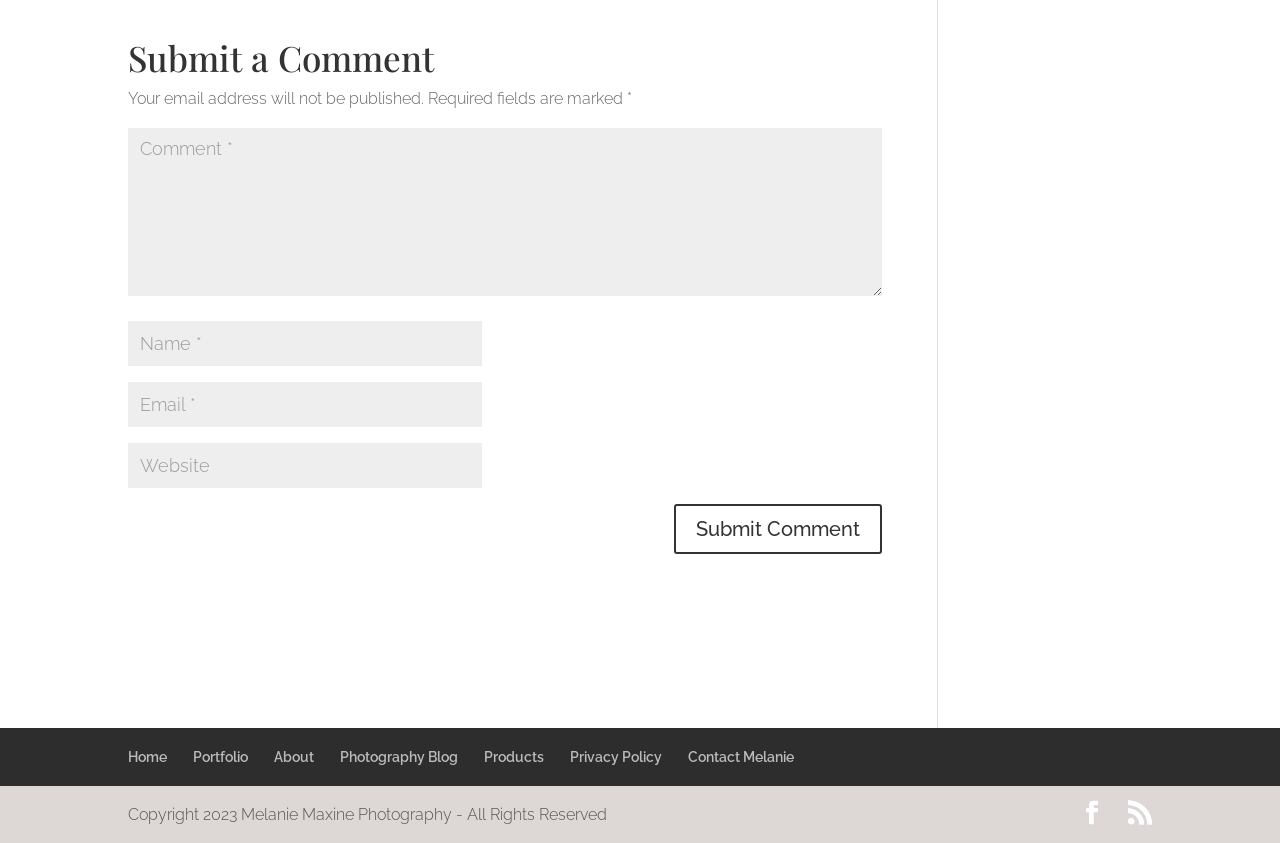Given the element description input value="Name *" name="author", predict the bounding box coordinates for the UI element in the webpage screenshot. The format should be (top-left x, top-left y, bottom-right x, bottom-right y), and the values should be between 0 and 1.

[0.1, 0.38, 0.377, 0.434]